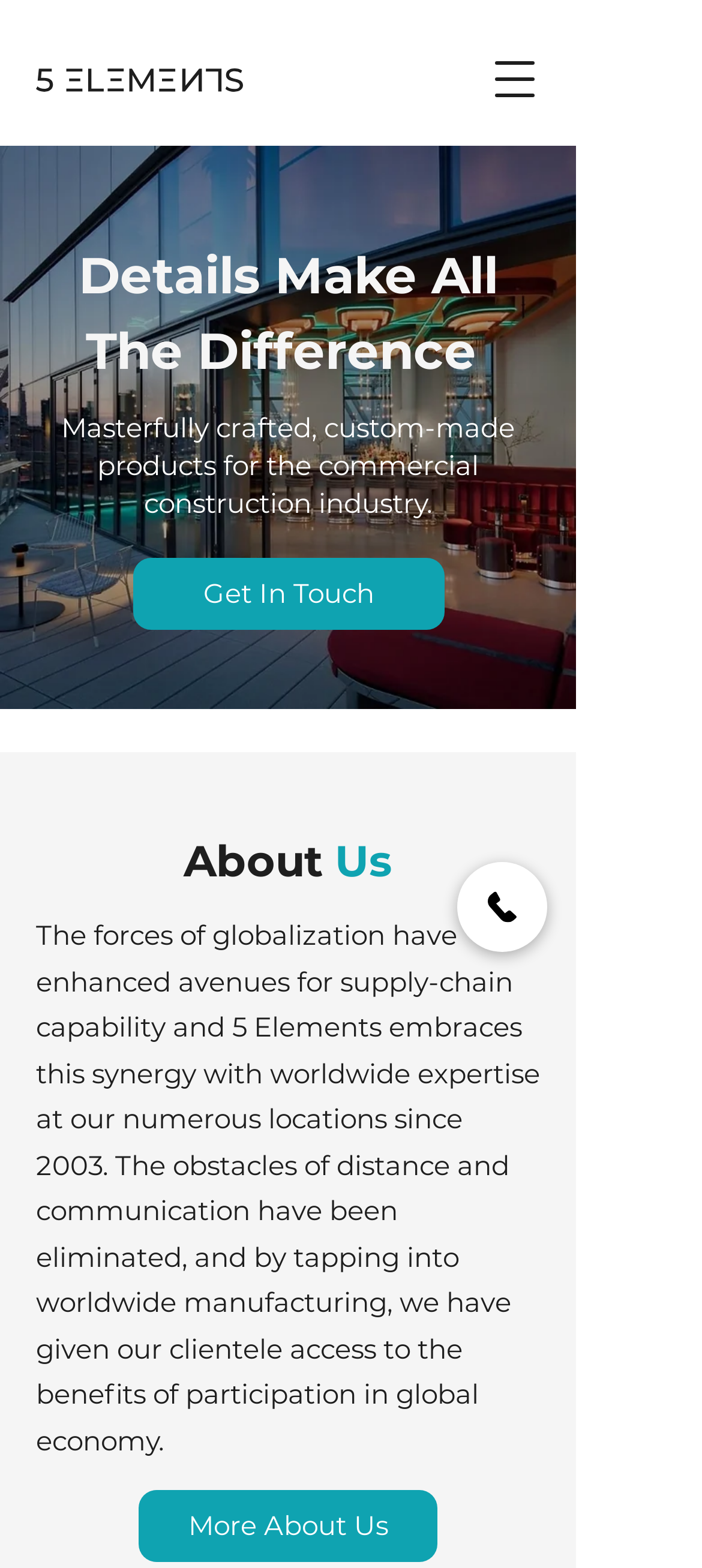Given the element description Get In Touch, identify the bounding box coordinates for the UI element on the webpage screenshot. The format should be (top-left x, top-left y, bottom-right x, bottom-right y), with values between 0 and 1.

[0.19, 0.356, 0.633, 0.402]